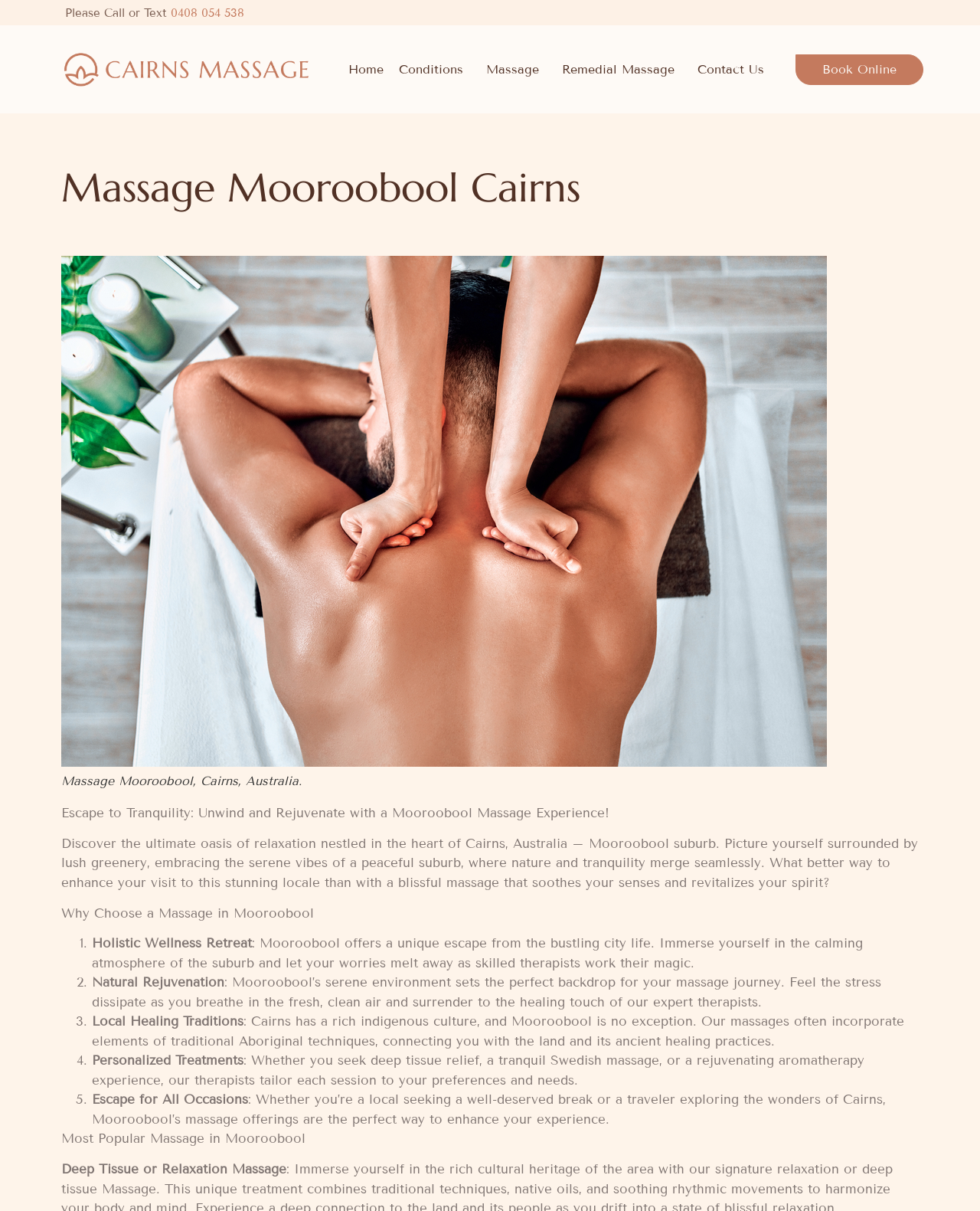Using the webpage screenshot and the element description Conditions, determine the bounding box coordinates. Specify the coordinates in the format (top-left x, top-left y, bottom-right x, bottom-right y) with values ranging from 0 to 1.

[0.407, 0.043, 0.481, 0.072]